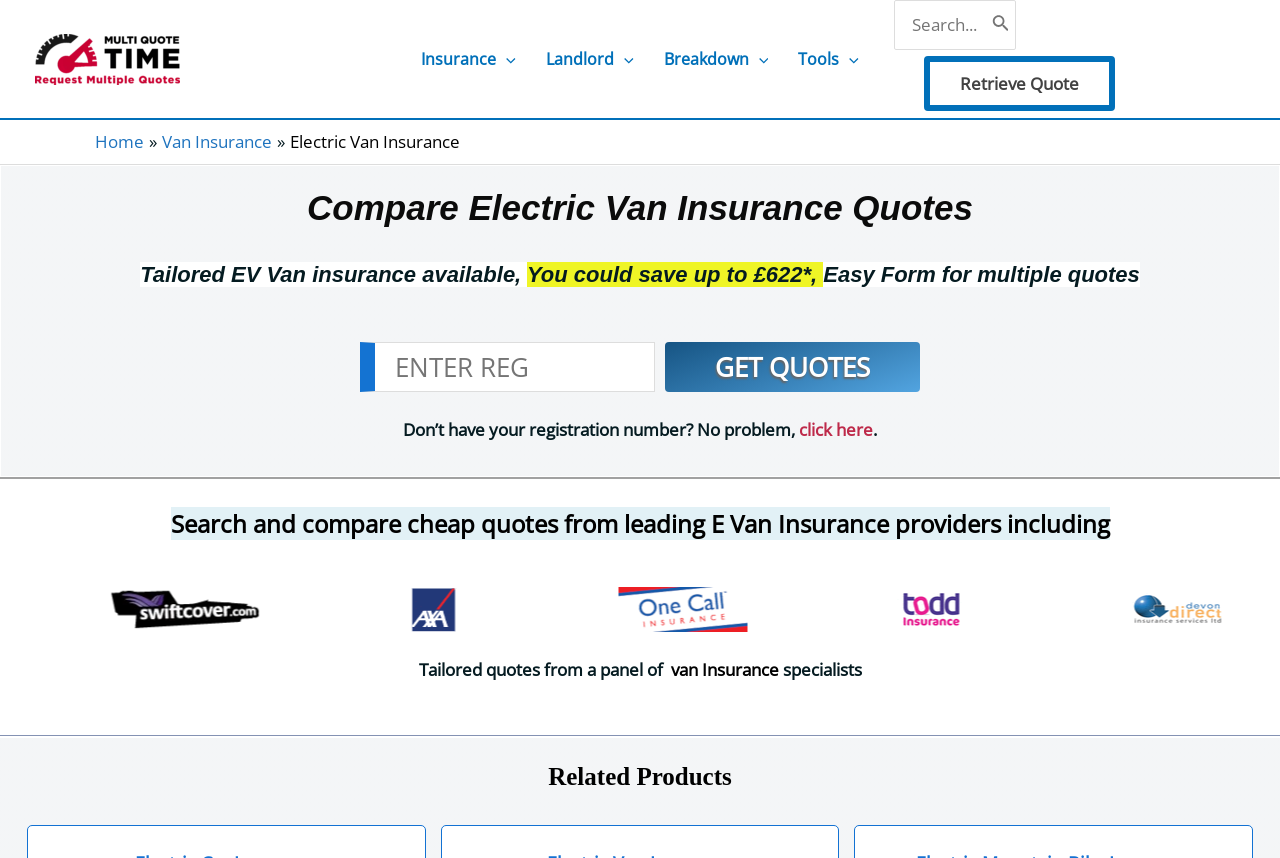Identify and provide the bounding box coordinates of the UI element described: "parent_node: Search for: aria-label="Search" value="Search"". The coordinates should be formatted as [left, top, right, bottom], with each number being a float between 0 and 1.

[0.772, 0.001, 0.792, 0.058]